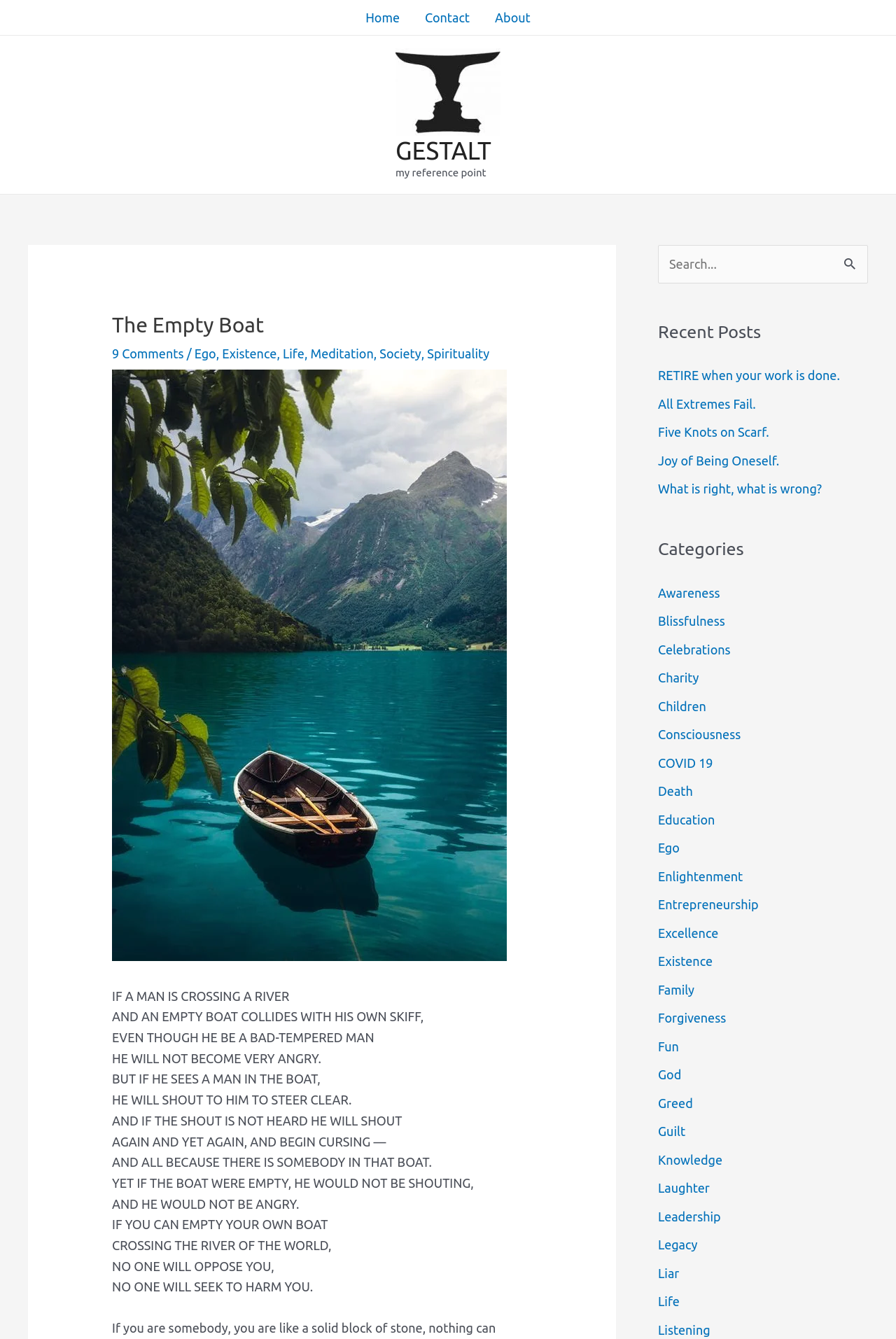Calculate the bounding box coordinates of the UI element given the description: "9 Comments".

[0.125, 0.259, 0.205, 0.269]